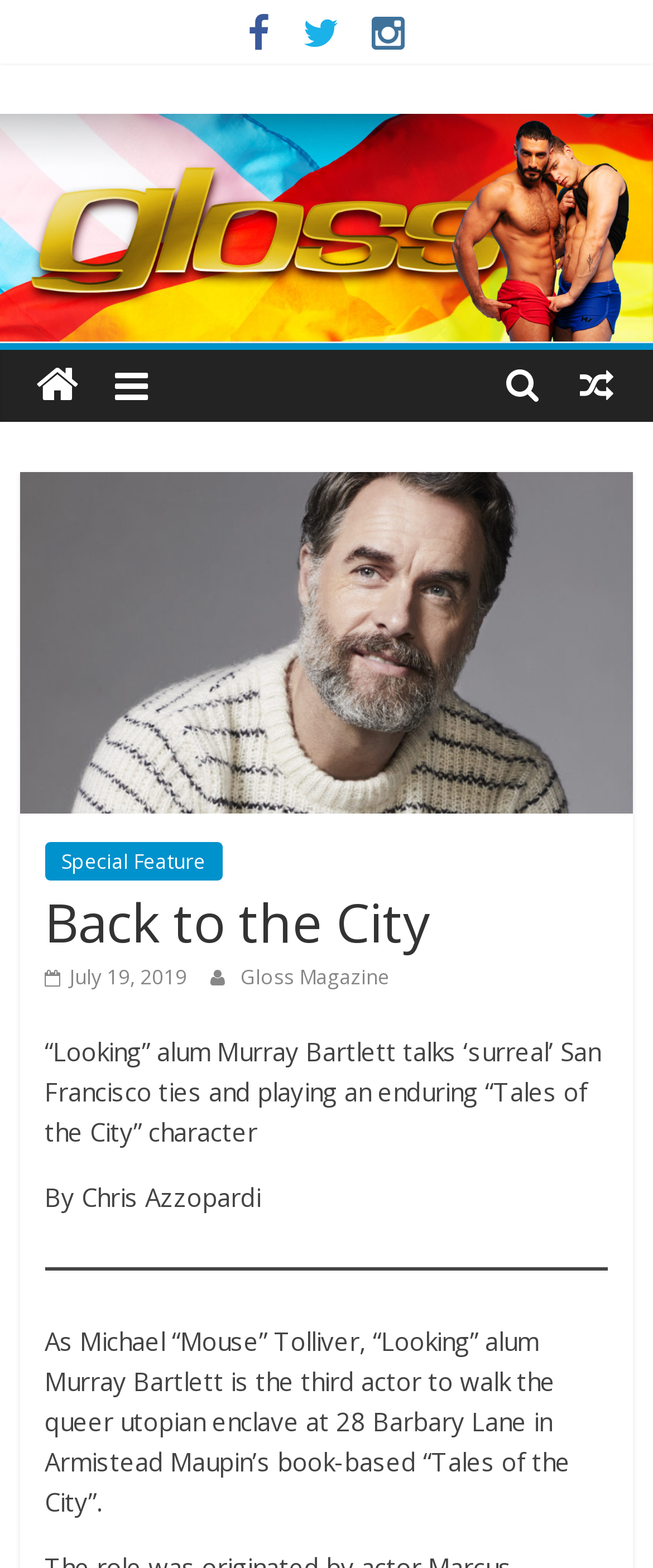Using the format (top-left x, top-left y, bottom-right x, bottom-right y), provide the bounding box coordinates for the described UI element. All values should be floating point numbers between 0 and 1: Special Feature

[0.068, 0.537, 0.34, 0.562]